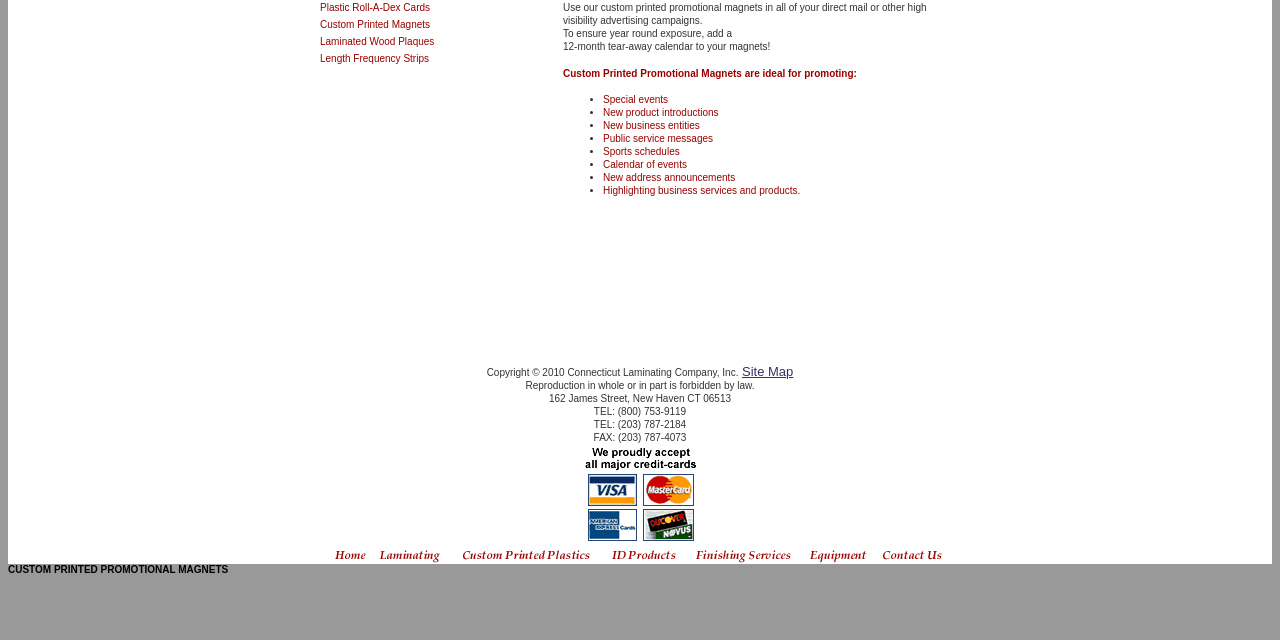Locate the bounding box of the UI element defined by this description: "Laminated Wood Plaques". The coordinates should be given as four float numbers between 0 and 1, formatted as [left, top, right, bottom].

[0.25, 0.057, 0.339, 0.074]